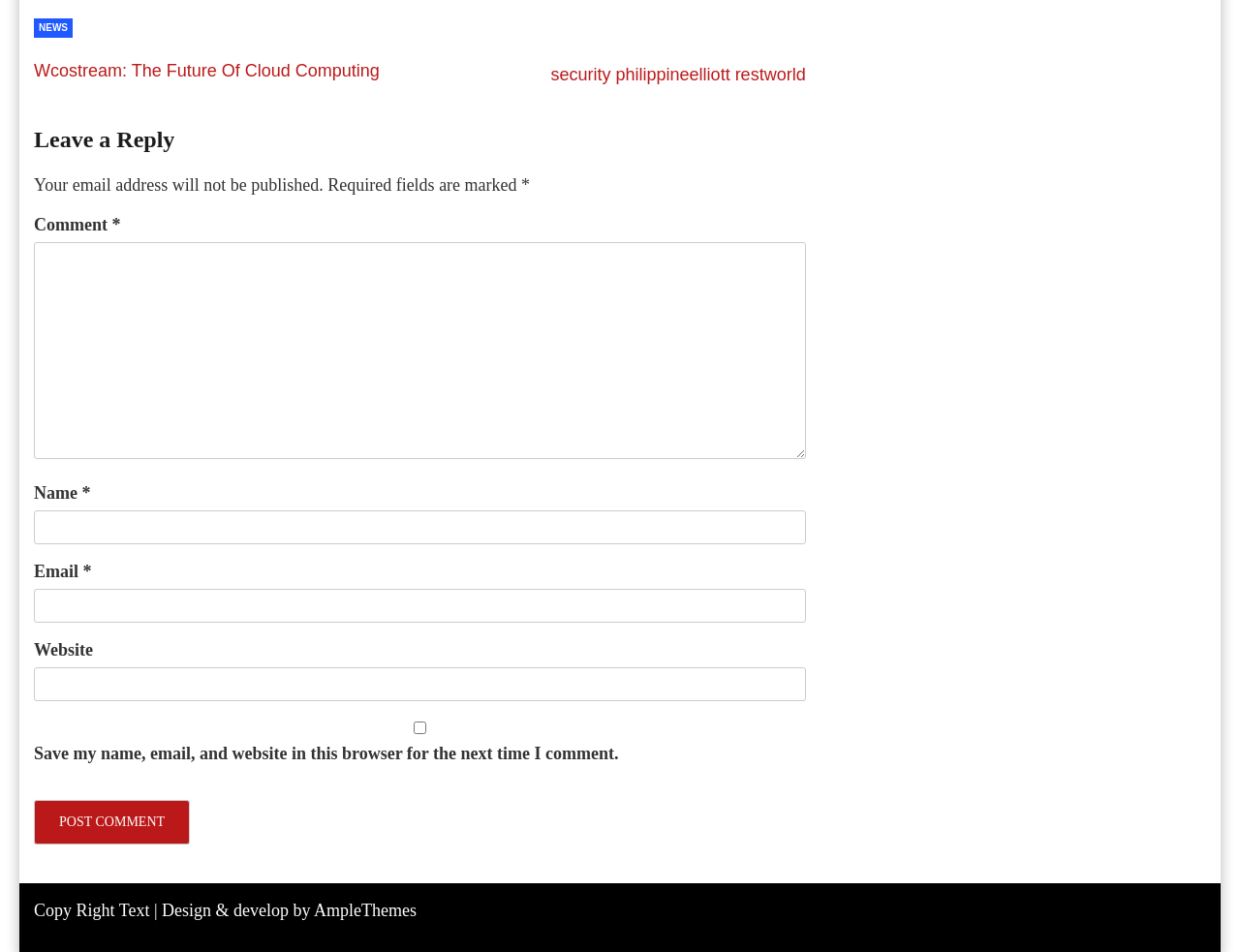Use a single word or phrase to answer this question: 
What is the copyright information?

Copy Right Text | Design & develop by AmpleThemes